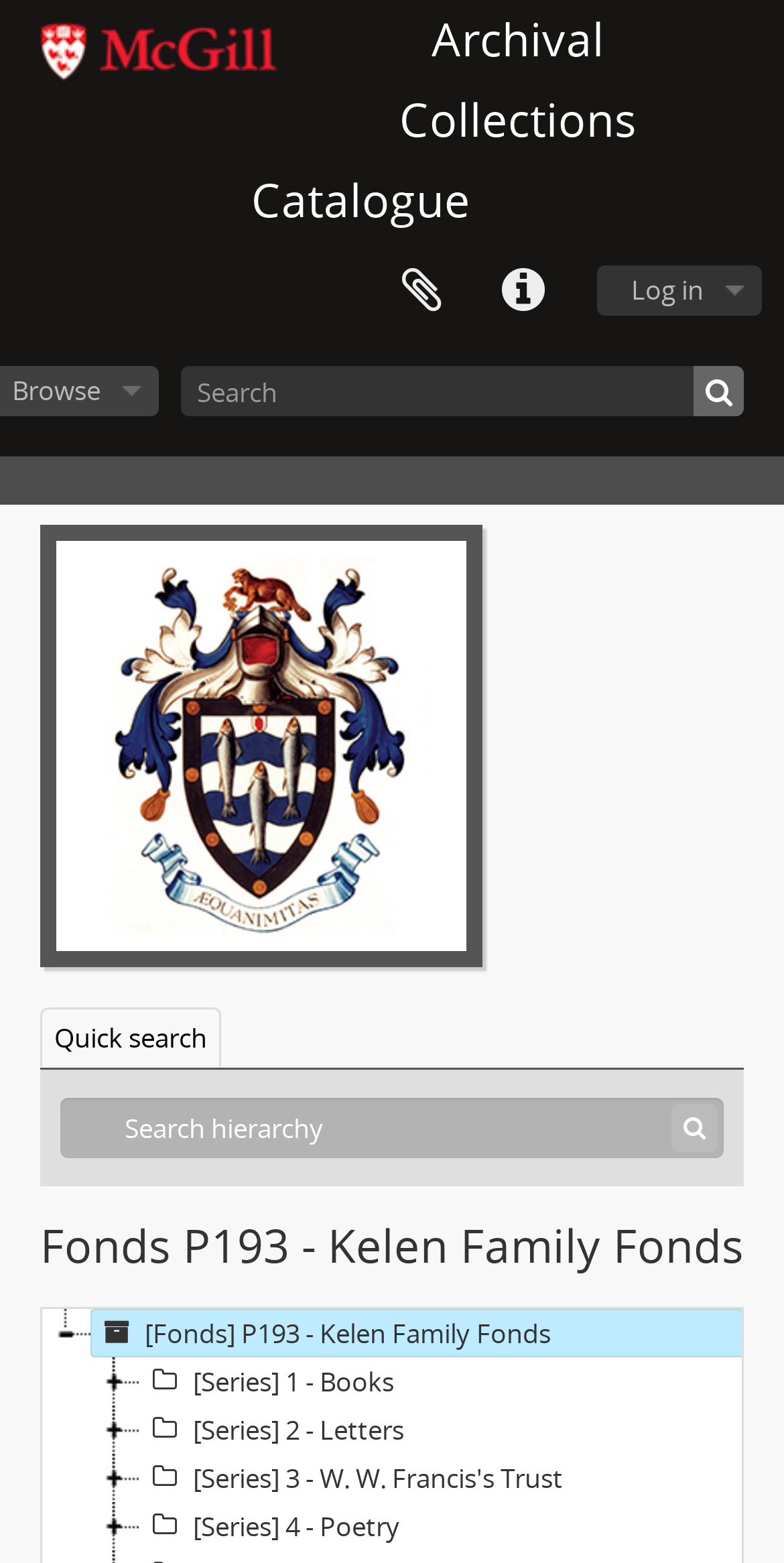What are the series in the fonds?
Examine the image and give a concise answer in one word or a short phrase.

Books, Letters, etc.